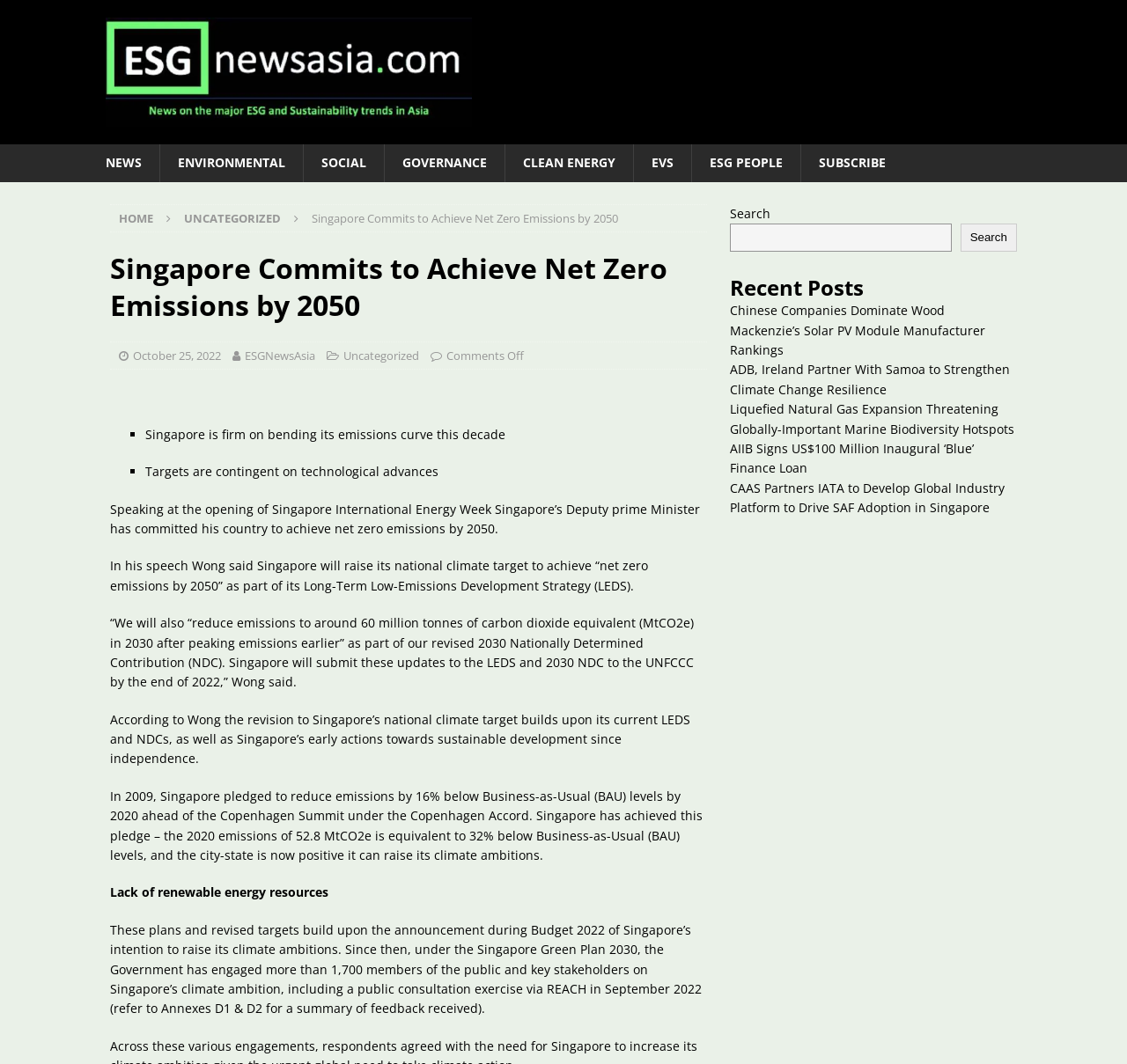Please specify the bounding box coordinates for the clickable region that will help you carry out the instruction: "Subscribe to the newsletter".

[0.71, 0.136, 0.802, 0.171]